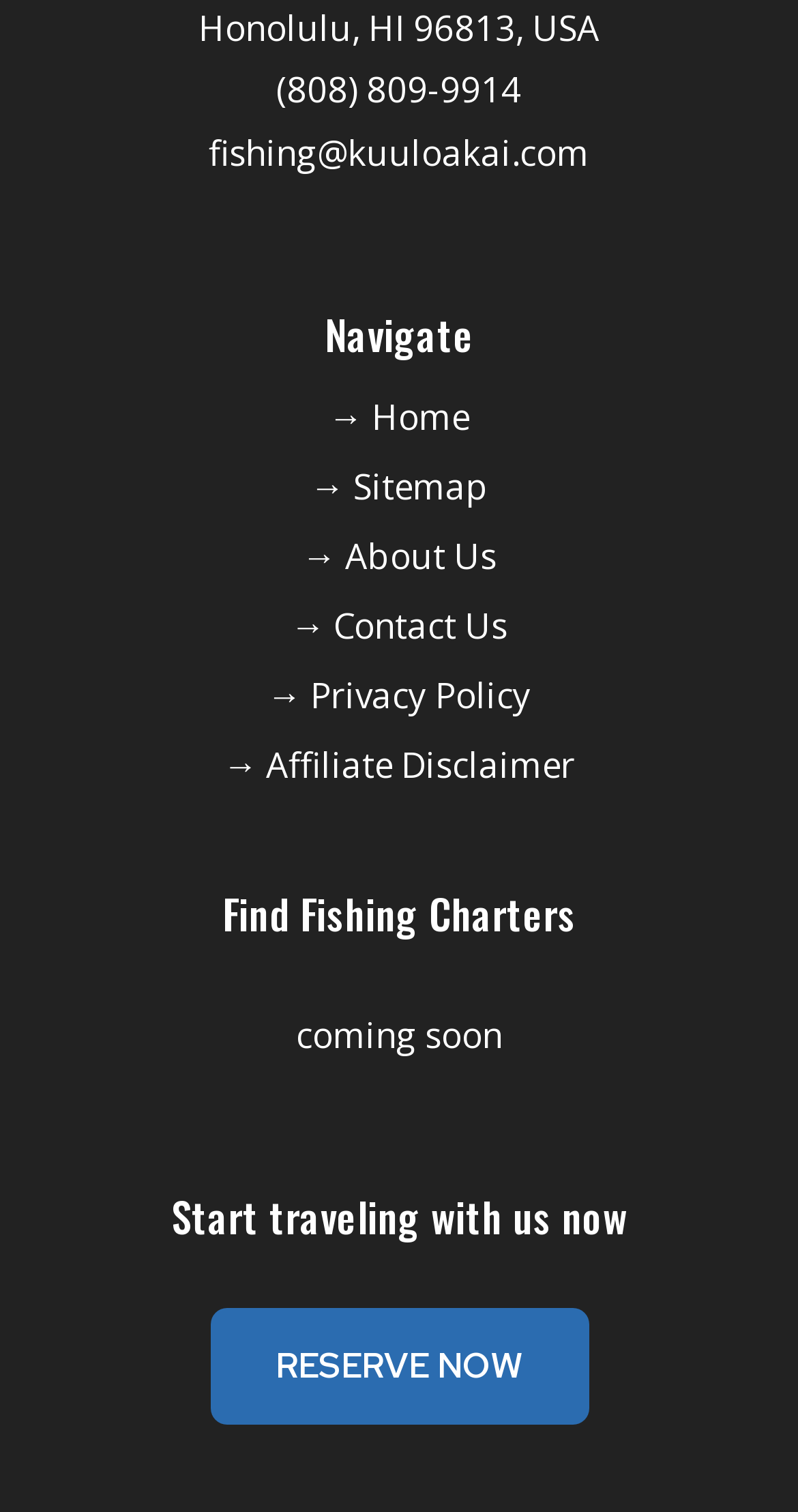Please specify the bounding box coordinates in the format (top-left x, top-left y, bottom-right x, bottom-right y), with values ranging from 0 to 1. Identify the bounding box for the UI component described as follows: → Affiliate Disclaimer

[0.062, 0.484, 0.938, 0.53]